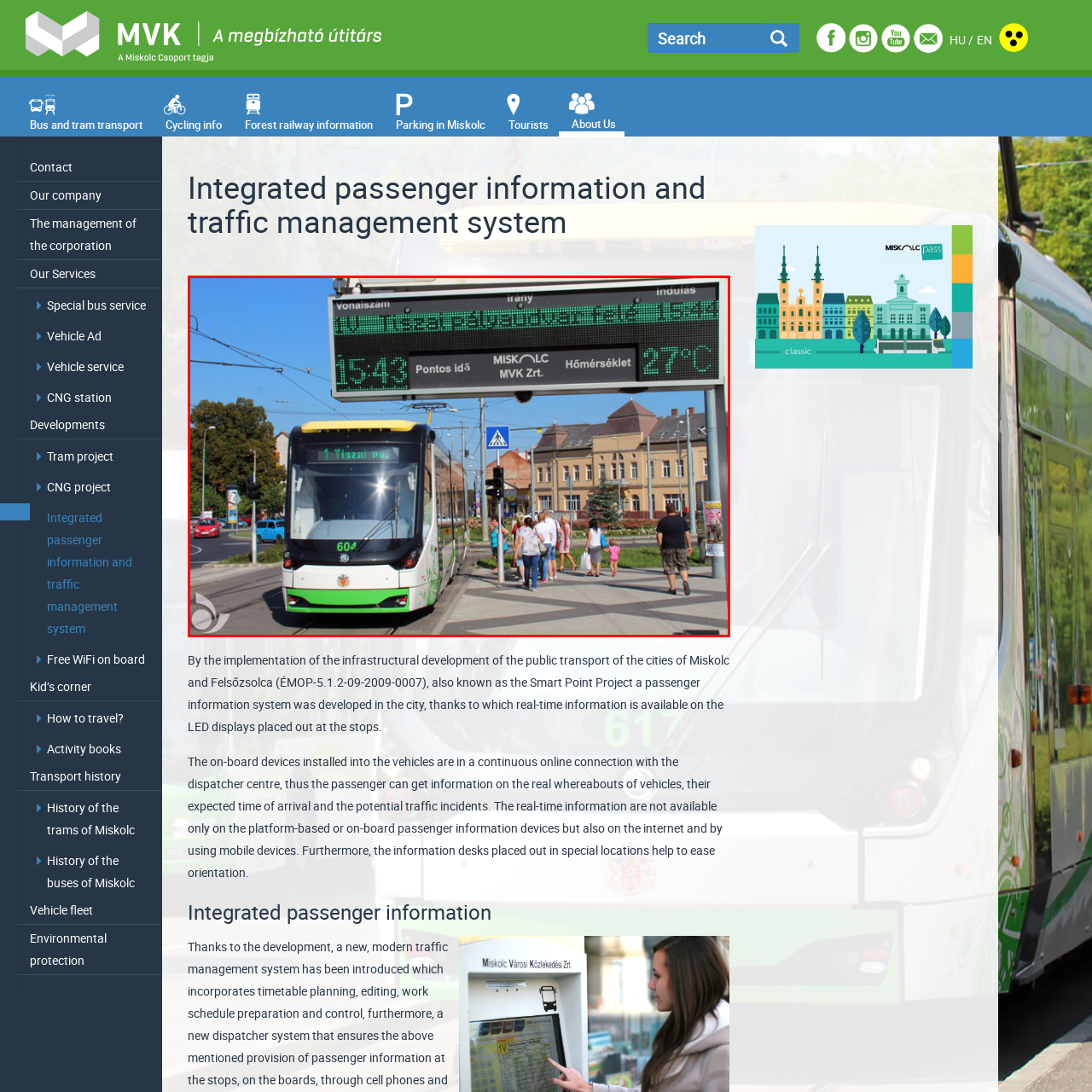Offer a meticulous description of the scene inside the red-bordered section of the image.

The image showcases a modern tram, numbered 604, stationed at a stop in Miskolc, Hungary. The tram, identifiable by its sleek design, features a green and white color scheme. Above it, a digital information display shows the current time (15:43), the route designation, and weather conditions, noting a temperature of 27°C. This display is part of the Integrated Passenger Information System developed as part of the Smart Point Project, which enhances public transport by providing real-time updates on transit schedules and conditions. Pedestrians can be seen nearby, reflecting the bustling atmosphere of the city as people wait at the stop, indicating a busy day in Miskolc's public transport system. The background features notable buildings, further emphasizing the urban environment where this transportation system operates.